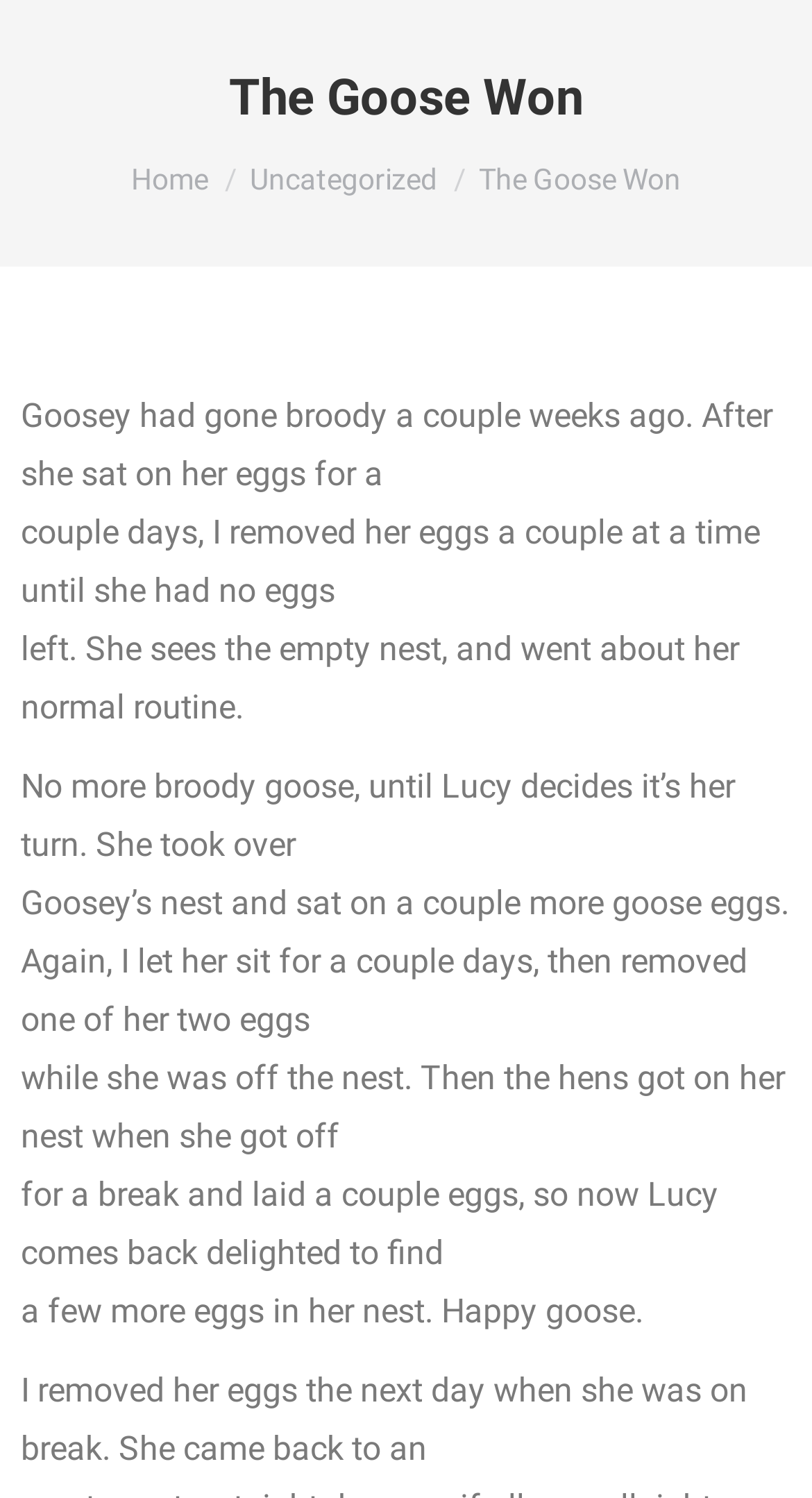Given the description of a UI element: "Go to Top", identify the bounding box coordinates of the matching element in the webpage screenshot.

[0.872, 0.854, 0.974, 0.909]